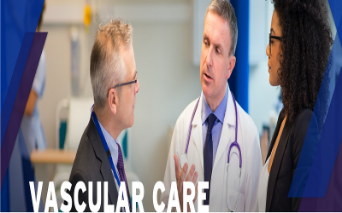What is the setting of the image? Refer to the image and provide a one-word or short phrase answer.

Healthcare environment